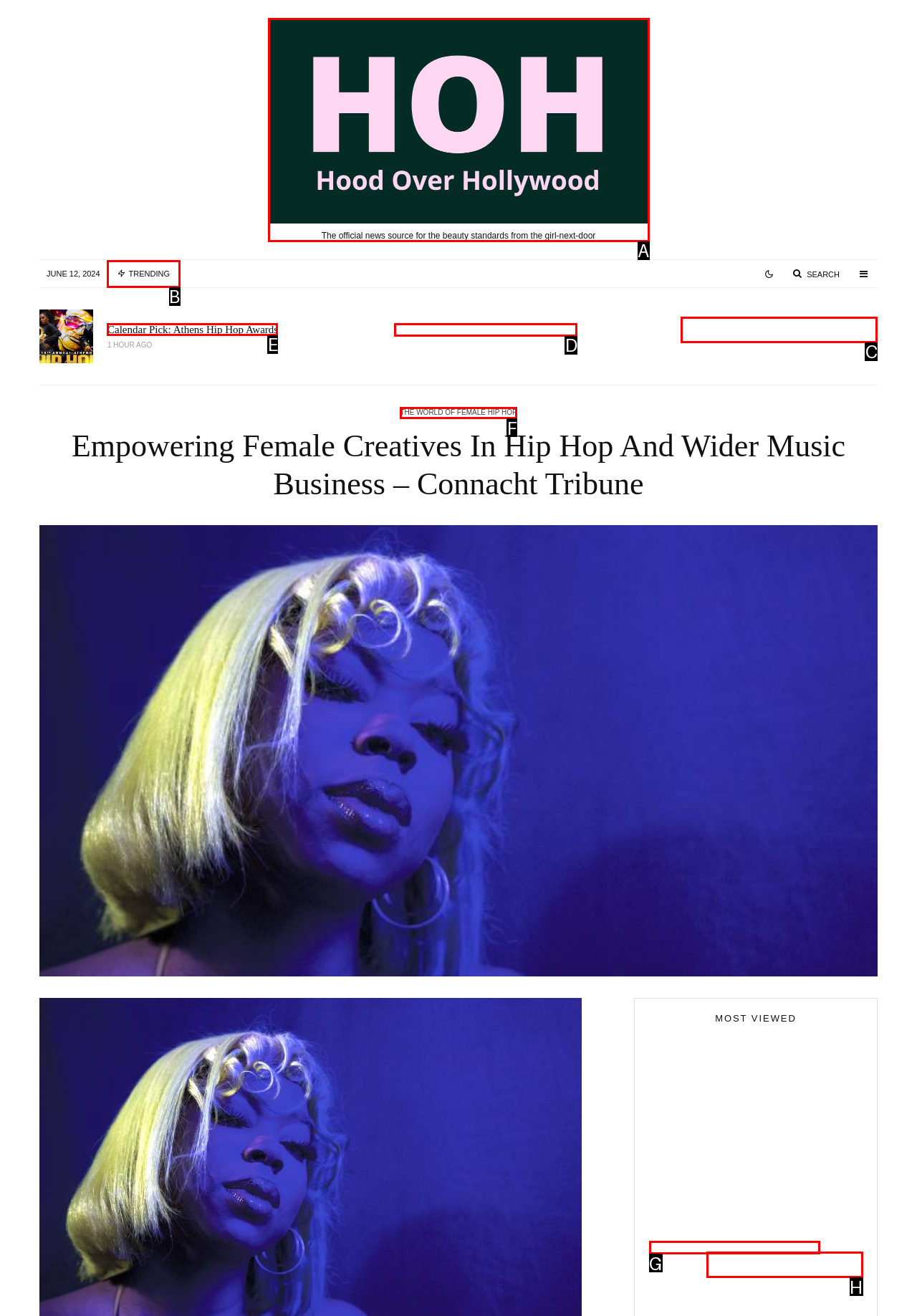Identify the letter of the correct UI element to fulfill the task: View the article about Athens Hip Hop Awards from the given options in the screenshot.

E